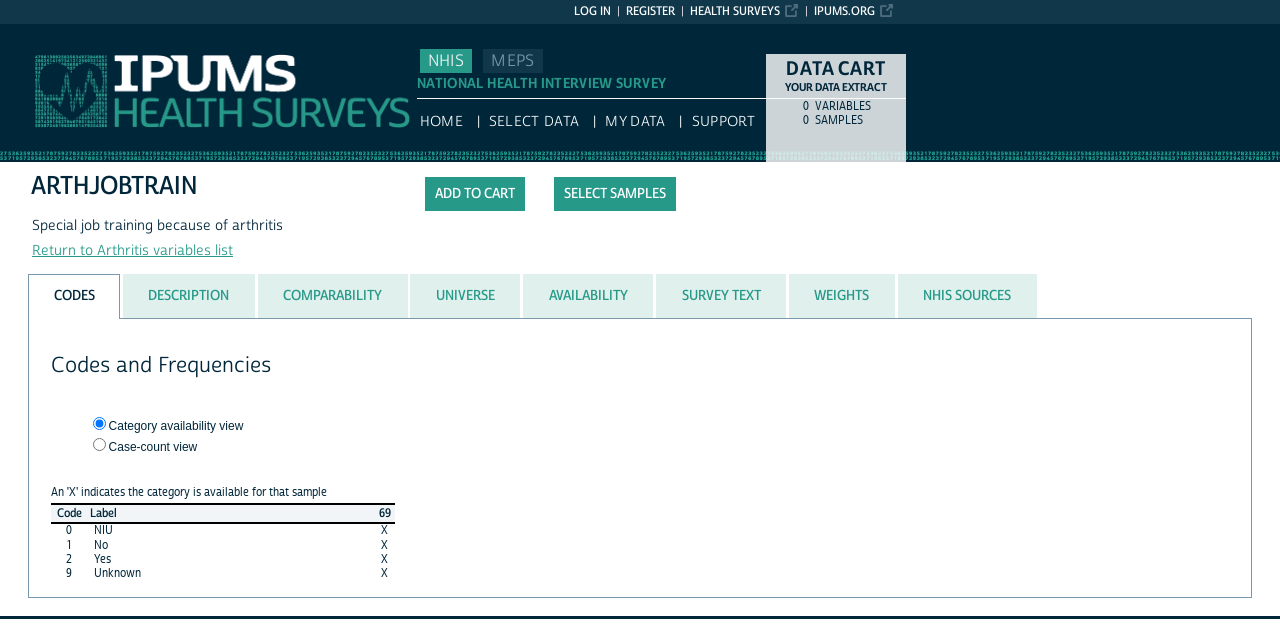Refer to the screenshot and answer the following question in detail:
What is the variable name of the current page?

The variable name can be found in the static text element with the bounding box coordinates [0.024, 0.265, 0.158, 0.315].